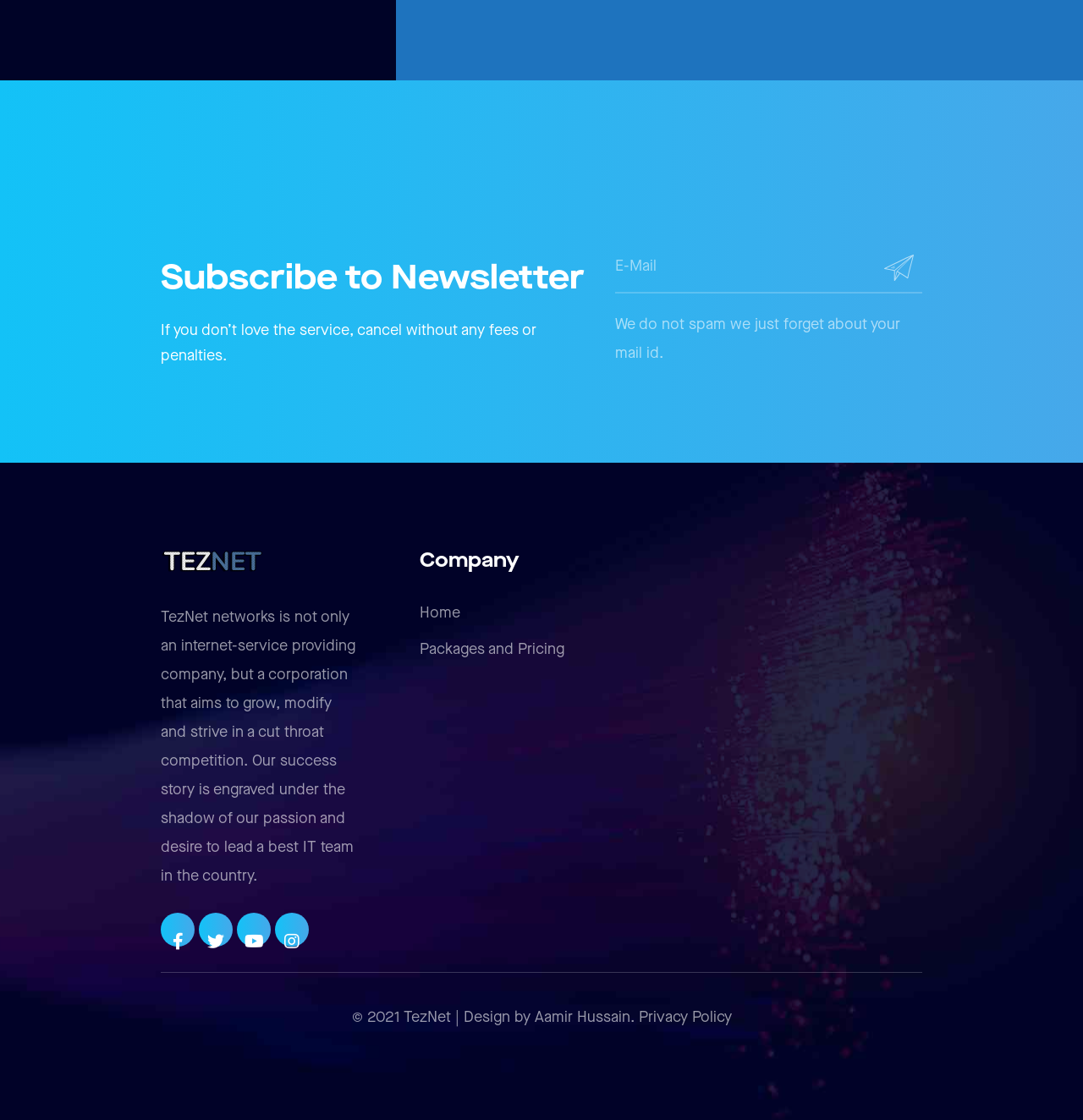Please determine the bounding box coordinates of the section I need to click to accomplish this instruction: "Go to Home page".

[0.388, 0.54, 0.425, 0.555]